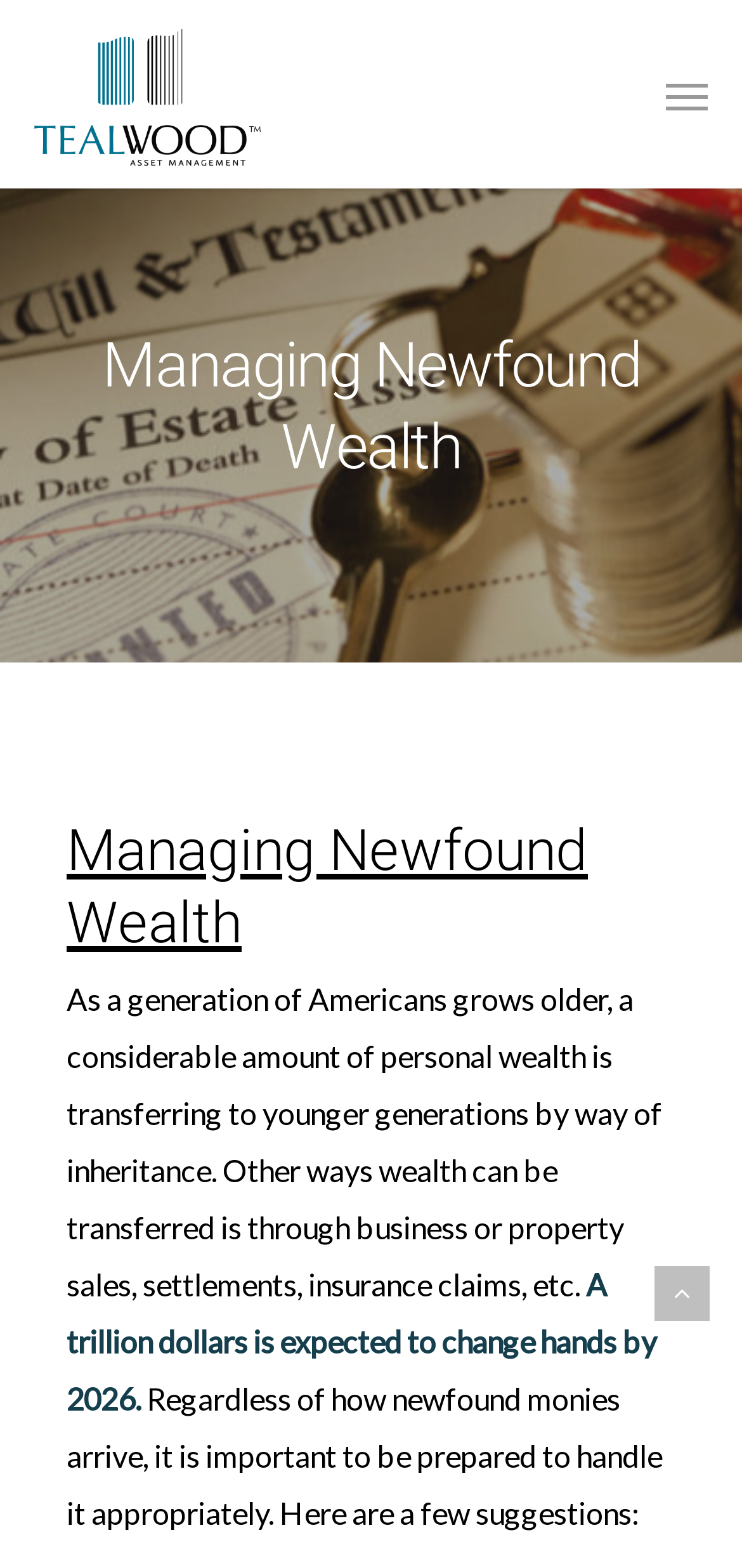Analyze the image and answer the question with as much detail as possible: 
What is the purpose of the webpage?

The purpose of the webpage can be inferred from the content, which discusses the transfer of wealth to younger generations and provides suggestions on how to handle it appropriately.